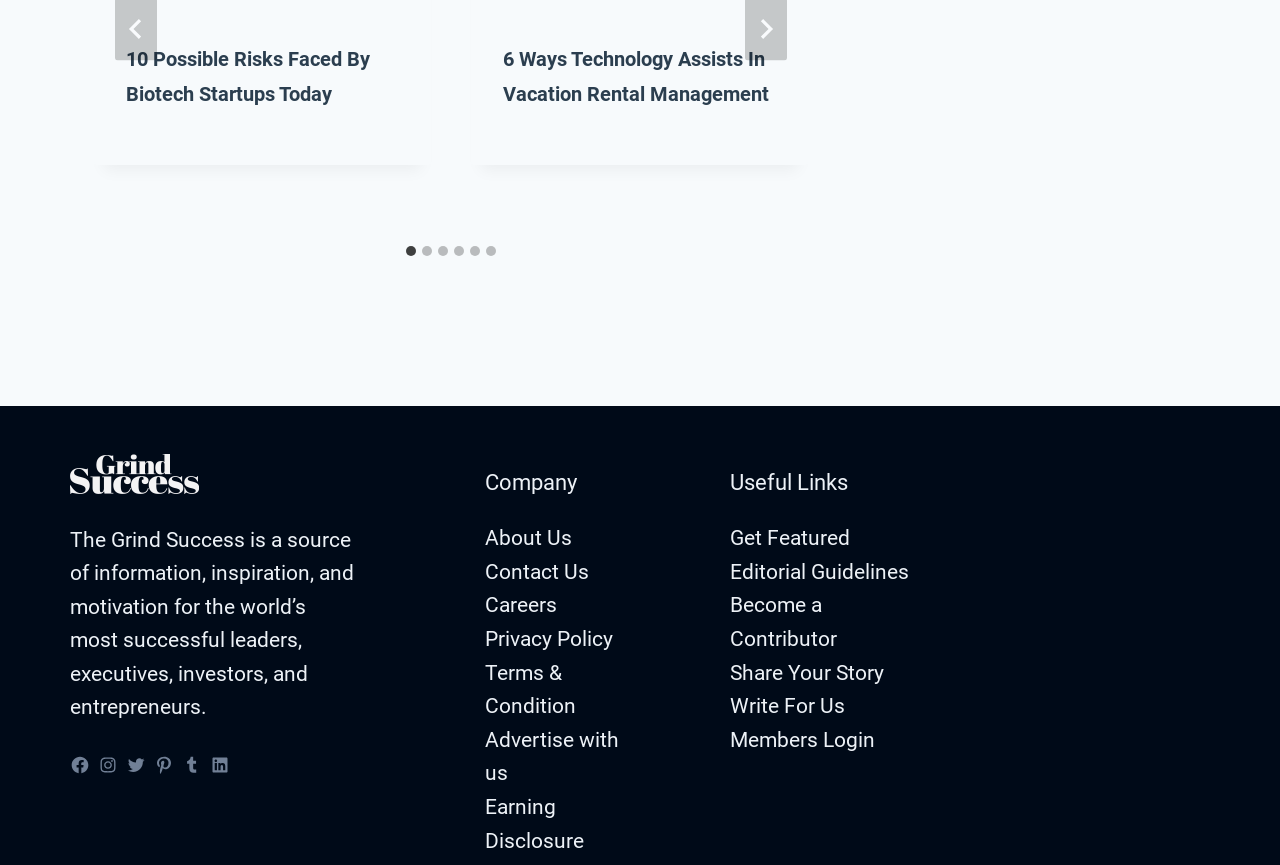Give a concise answer of one word or phrase to the question: 
What is the category of the link 'About Us'?

Company